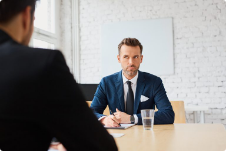Provide a one-word or one-phrase answer to the question:
What is on the table?

A glass of water